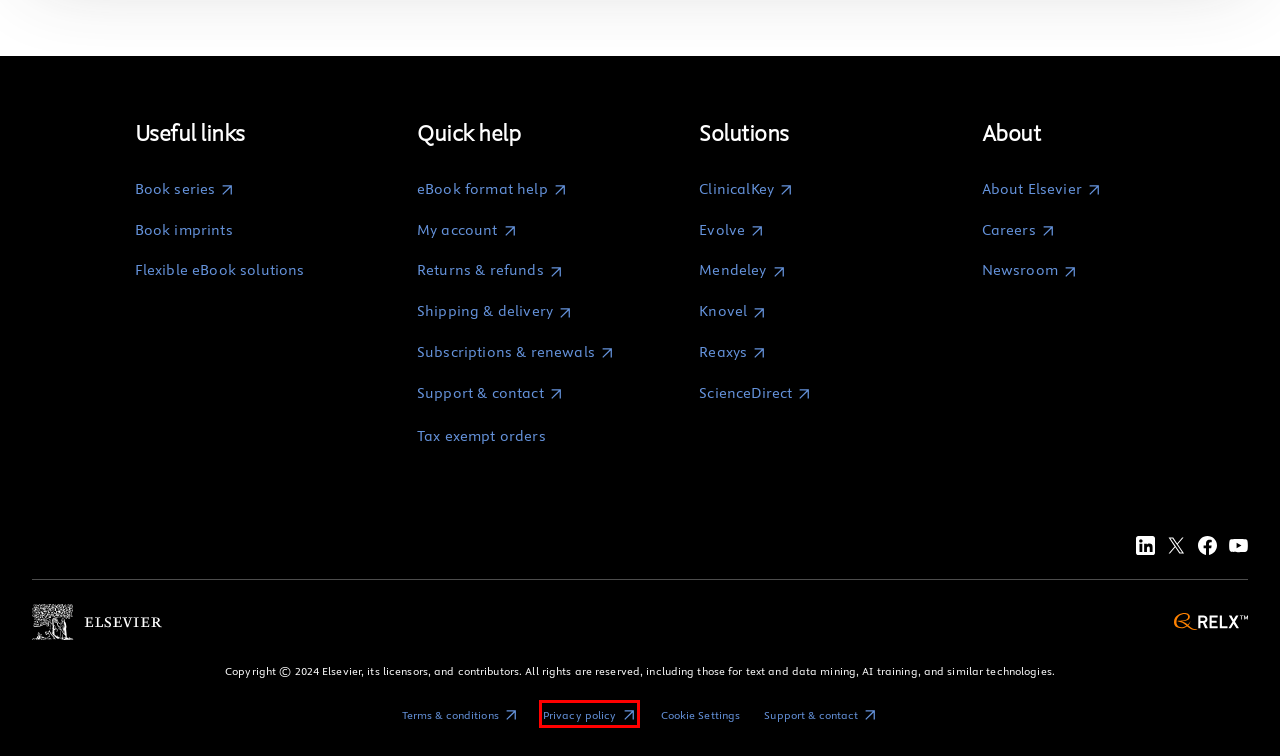Look at the given screenshot of a webpage with a red rectangle bounding box around a UI element. Pick the description that best matches the new webpage after clicking the element highlighted. The descriptions are:
A. Terms and conditions Elsevier website | Elsevier Legal
B. ClinicalKey
C. Home - Elsevier E-Commerce Support Center
D. Privacy Policy | Elsevier Legal
E. Book series | Elsevier
F. What eBook formats are compatible with my device? - Elsevier E-Commerce Support Center
G. Mendeley | Free reference manager | Elsevier
H. Elsevier careers

D